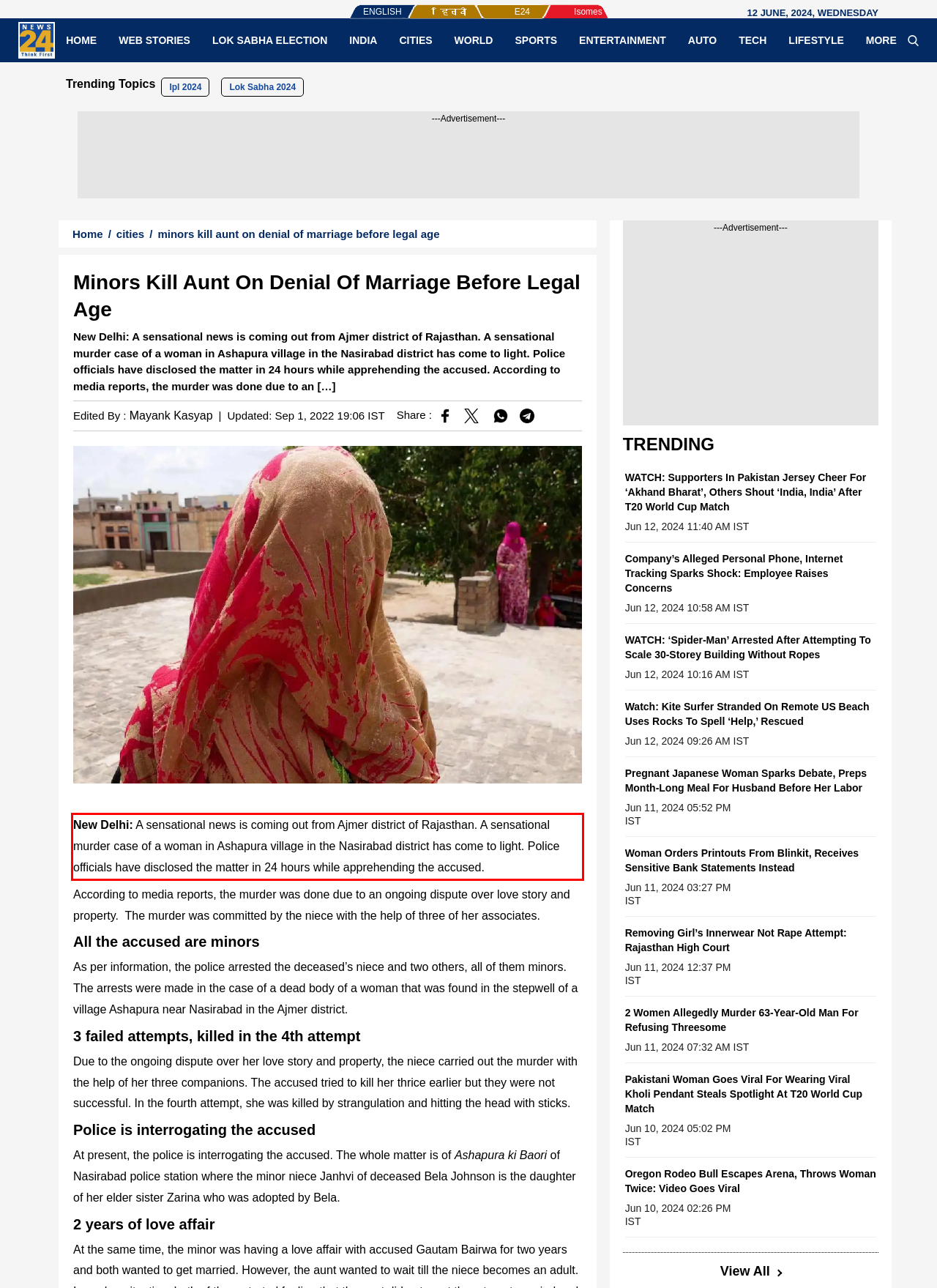Please analyze the screenshot of a webpage and extract the text content within the red bounding box using OCR.

New Delhi: A sensational news is coming out from Ajmer district of Rajasthan. A sensational murder case of a woman in Ashapura village in the Nasirabad district has come to light. Police officials have disclosed the matter in 24 hours while apprehending the accused.